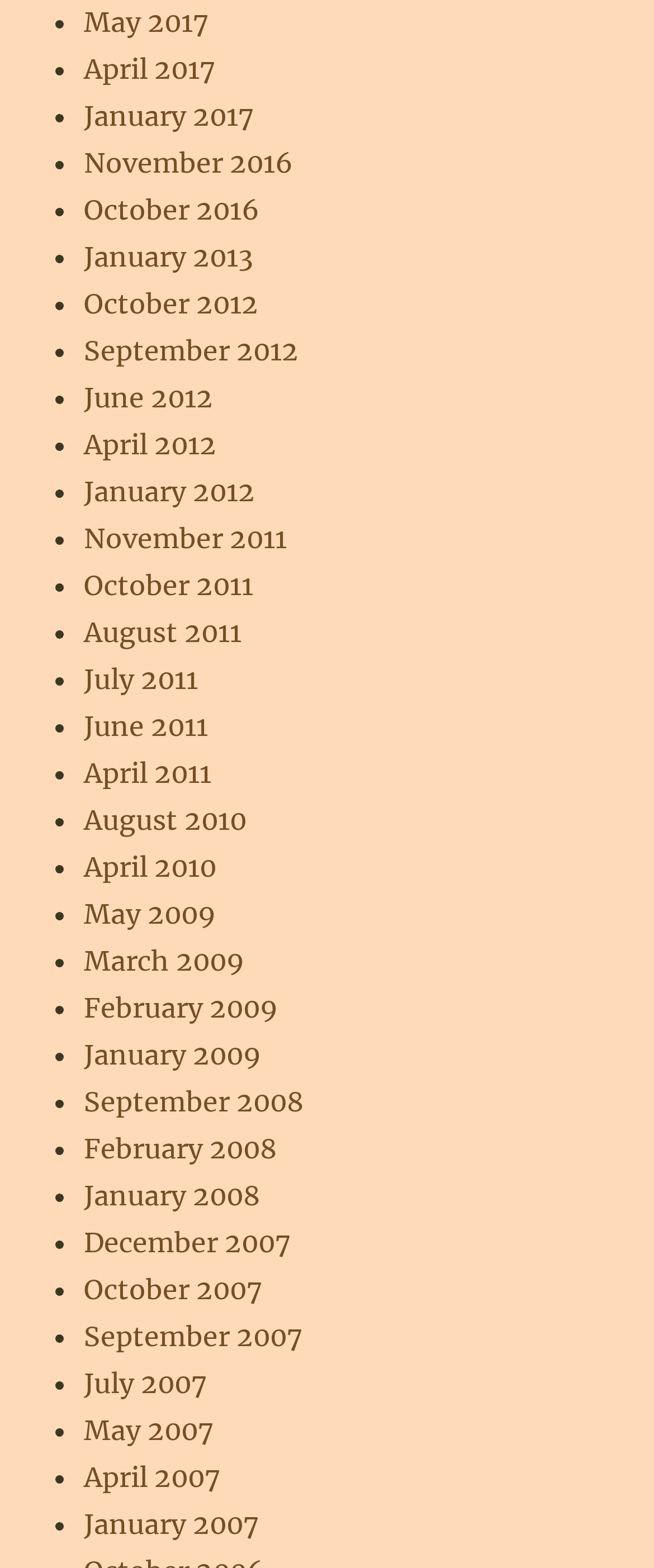Highlight the bounding box coordinates of the element that should be clicked to carry out the following instruction: "click January 2017". The coordinates must be given as four float numbers ranging from 0 to 1, i.e., [left, top, right, bottom].

[0.128, 0.063, 0.387, 0.084]